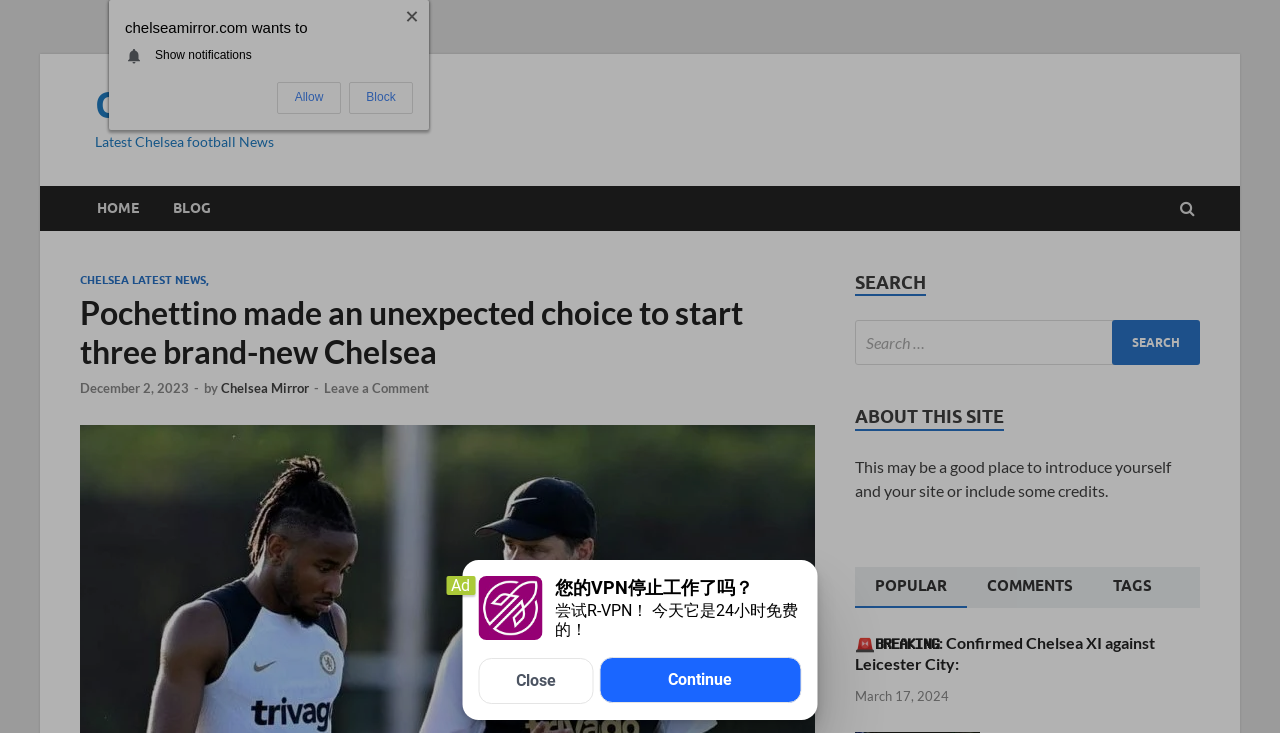Refer to the image and provide a thorough answer to this question:
How many tabs are there in the tablist?

The tablist is located at the bottom of the webpage, and it contains three tabs: 'POPULAR', 'COMMENTS', and 'TAGS'.